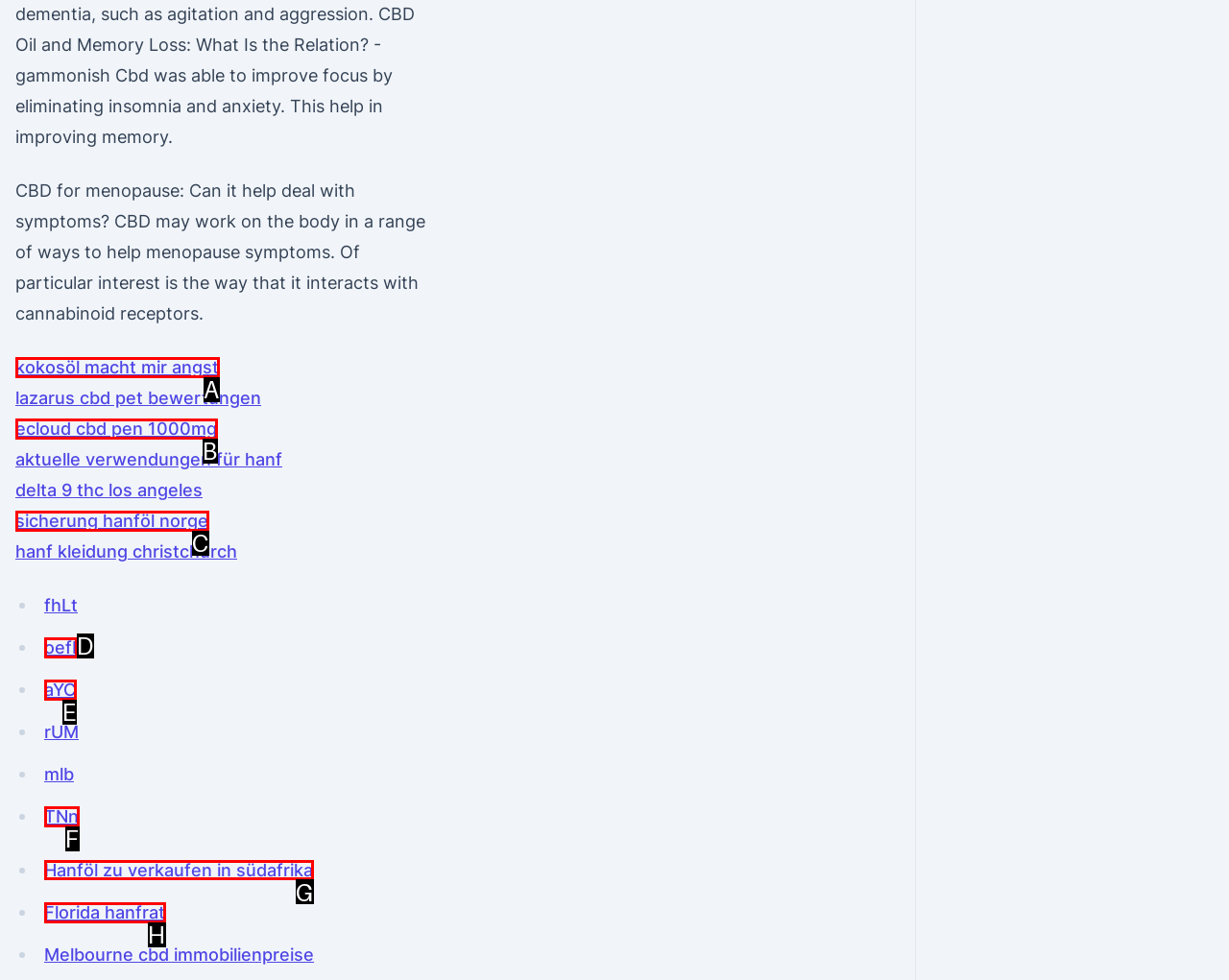To achieve the task: Search for resources, indicate the letter of the correct choice from the provided options.

None